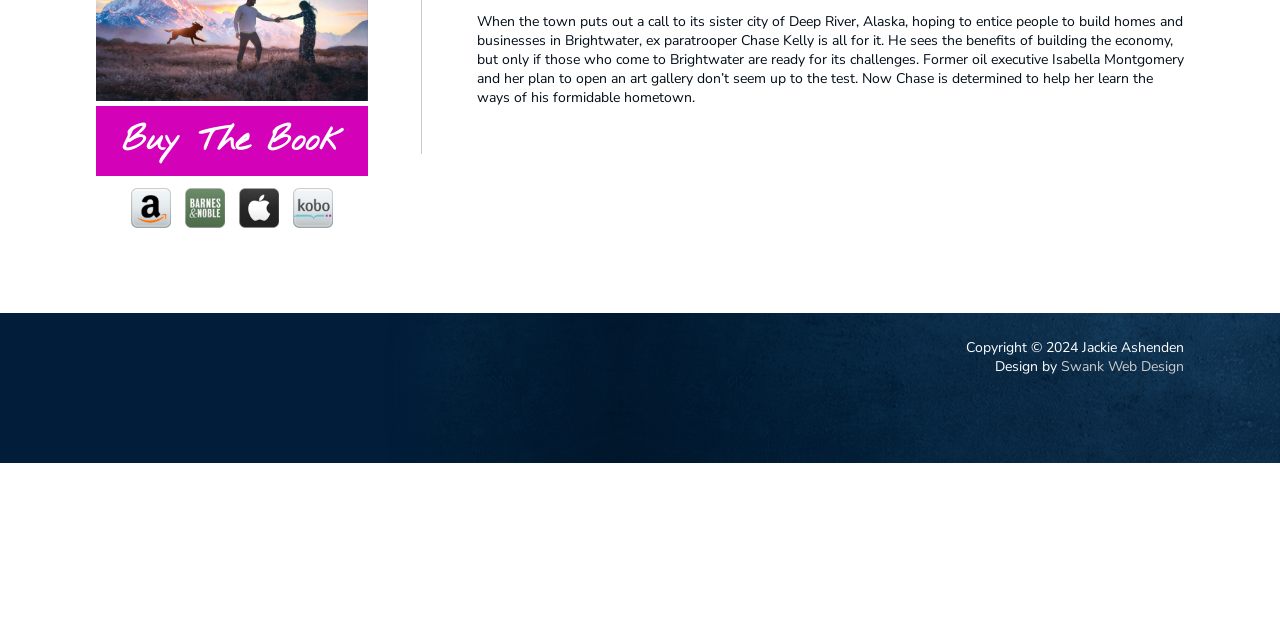Find the bounding box of the element with the following description: "alt="Kobo"". The coordinates must be four float numbers between 0 and 1, formatted as [left, top, right, bottom].

[0.225, 0.335, 0.264, 0.365]